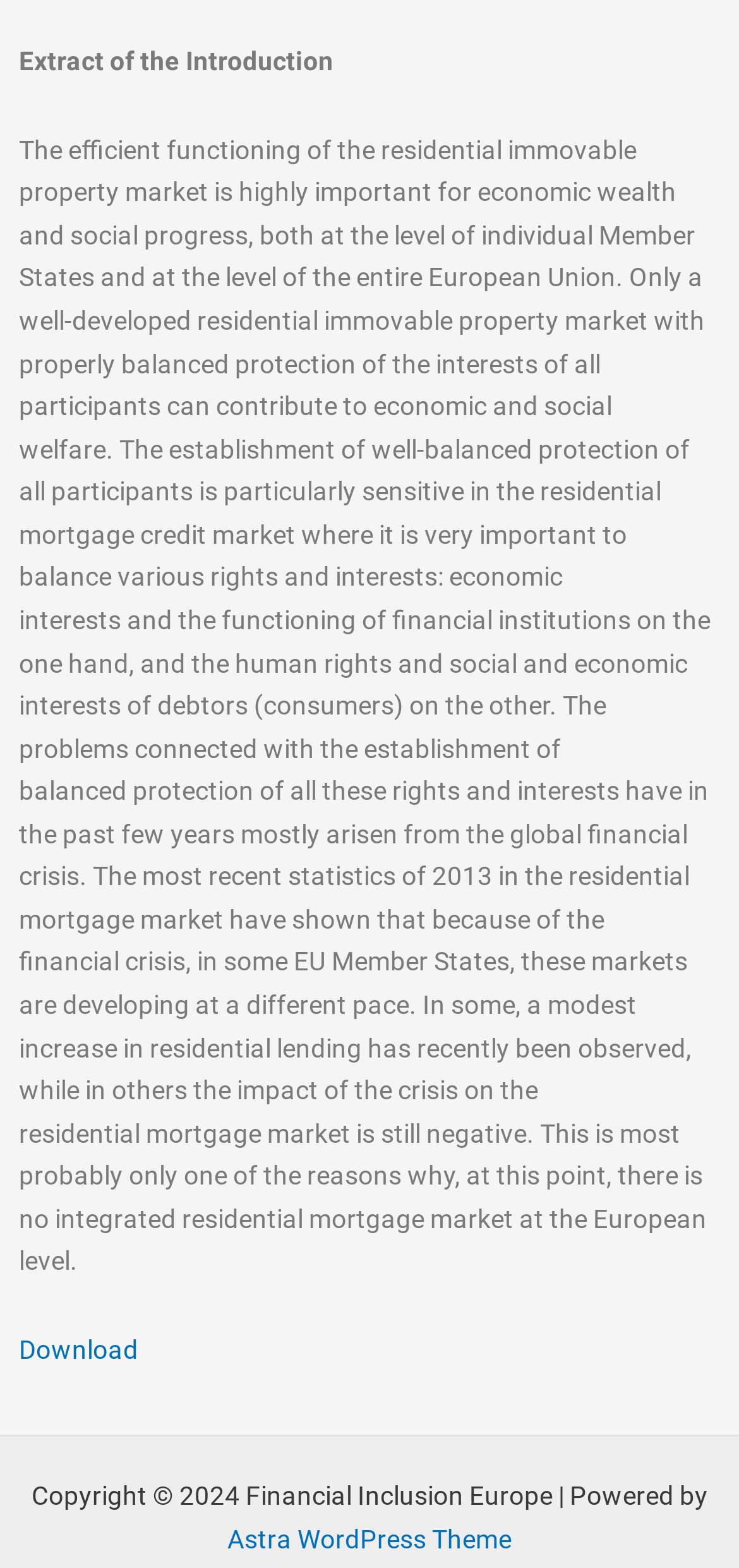What is the name of the organization behind this webpage?
Could you answer the question in a detailed manner, providing as much information as possible?

The copyright information at the bottom of the page mentions 'Financial Inclusion Europe', which suggests that this organization is responsible for creating and maintaining the webpage.